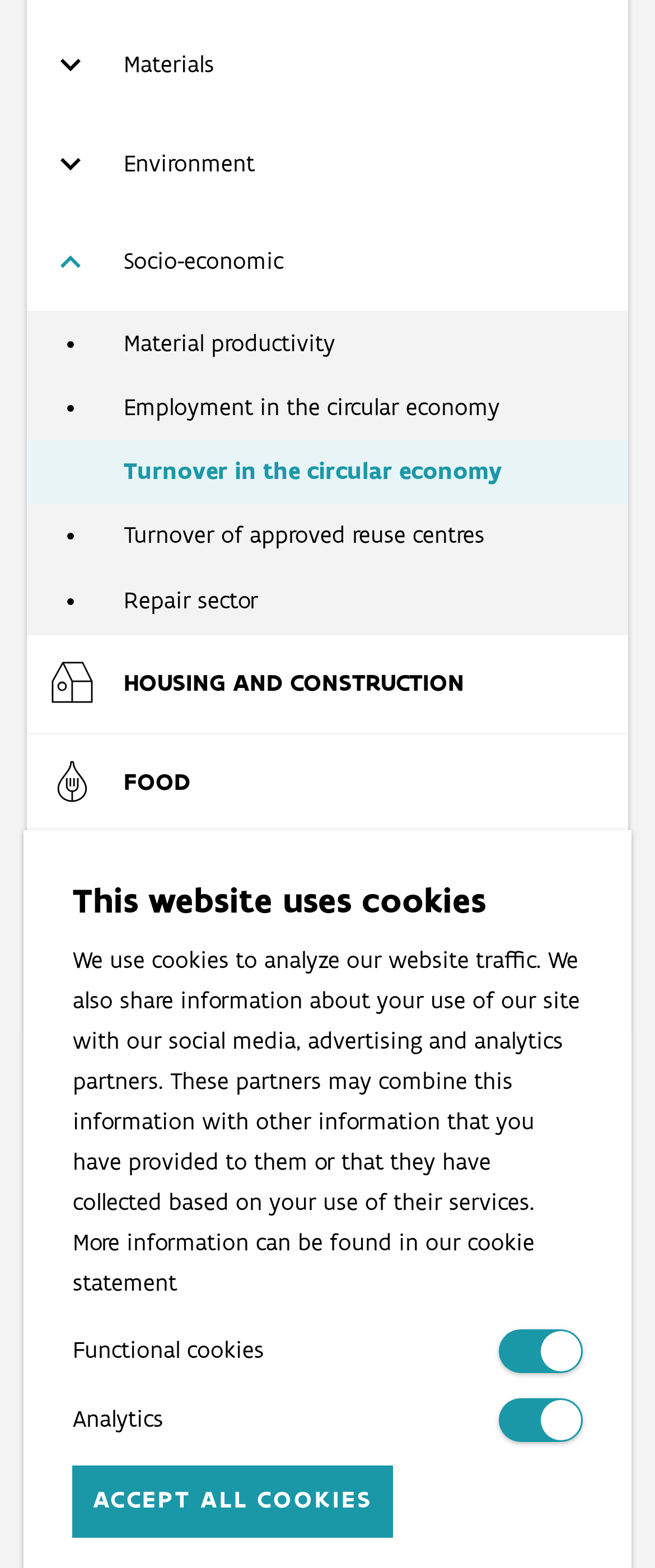Extract the bounding box coordinates for the HTML element that matches this description: "Energy efficiency of buildings". The coordinates should be four float numbers between 0 and 1, i.e., [left, top, right, bottom].

[0.041, 0.863, 0.959, 0.904]